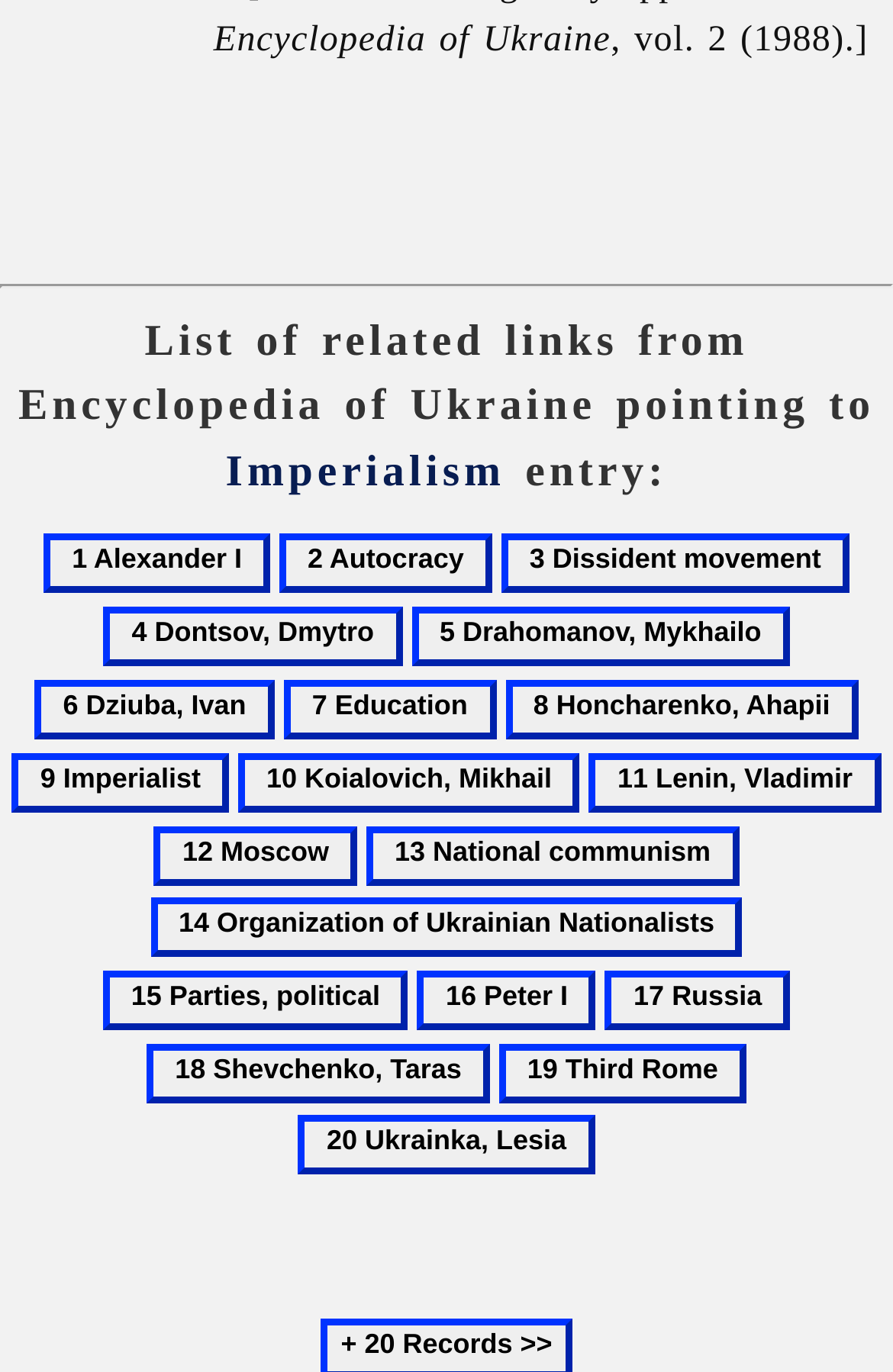What is the title of the encyclopedia?
Analyze the image and provide a thorough answer to the question.

I looked at the top of the webpage and found the title 'Encyclopedia of Ukraine' followed by ', vol. 2 (1988).'.